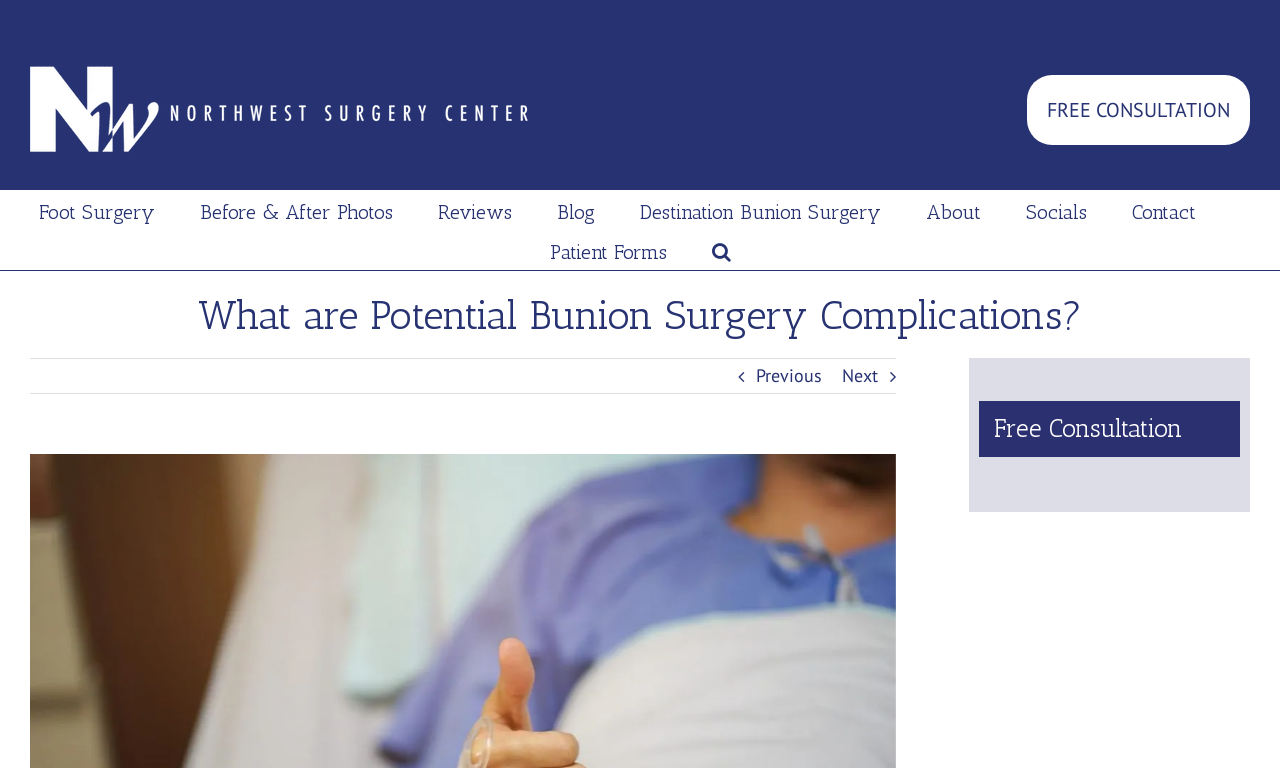Provide the bounding box coordinates for the UI element that is described by this text: "Reviews". The coordinates should be in the form of four float numbers between 0 and 1: [left, top, right, bottom].

[0.342, 0.247, 0.4, 0.299]